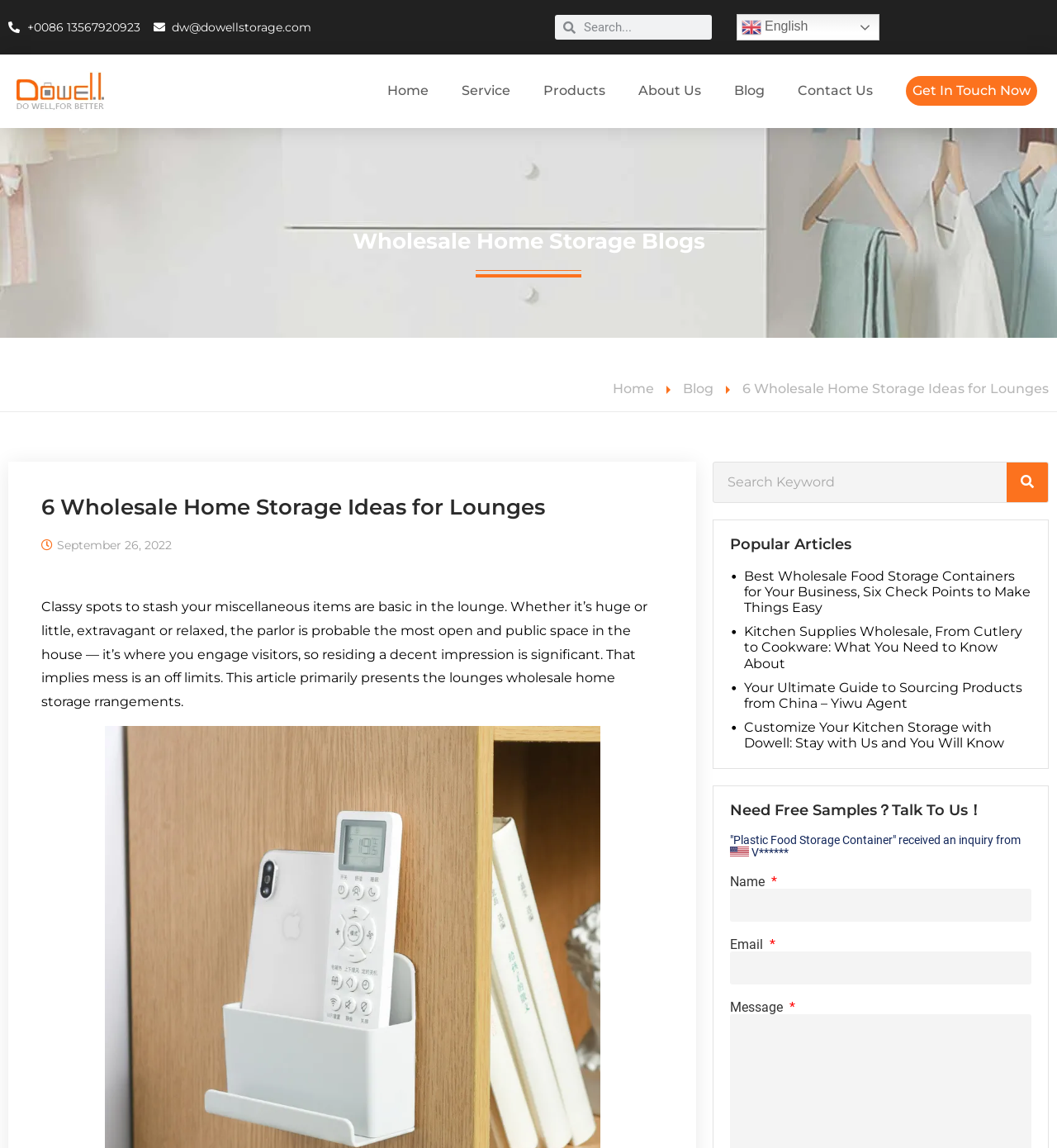What is the current language of the webpage?
Please answer the question with a detailed and comprehensive explanation.

The current language of the webpage can be determined by looking at the language selection dropdown menu at the top right corner of the webpage. The flag icon next to the 'en' text indicates that the current language is English.